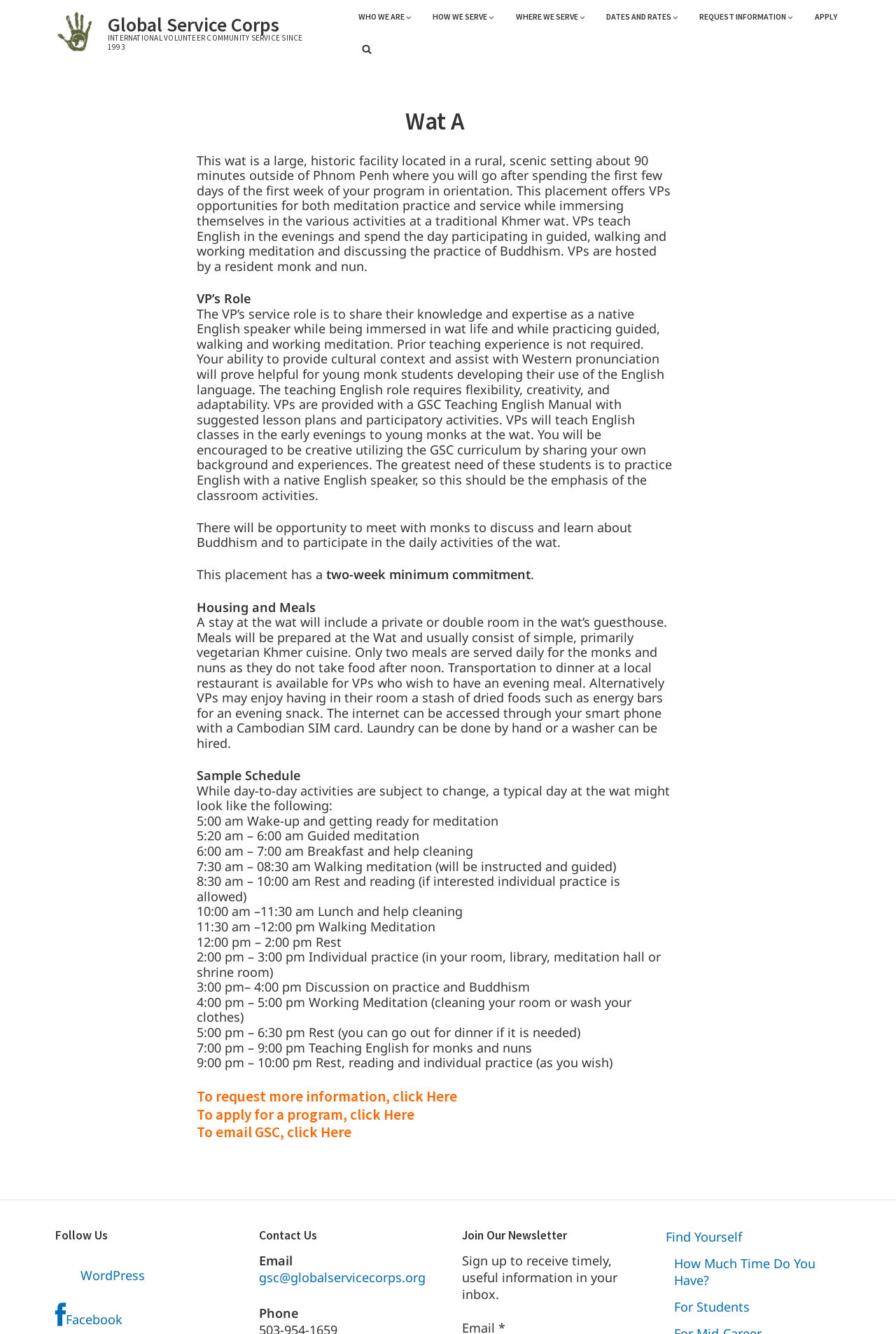Determine the bounding box coordinates of the section to be clicked to follow the instruction: "Click 'How Much Time Do You Have?'". The coordinates should be given as four float numbers between 0 and 1, formatted as [left, top, right, bottom].

[0.752, 0.941, 0.91, 0.966]